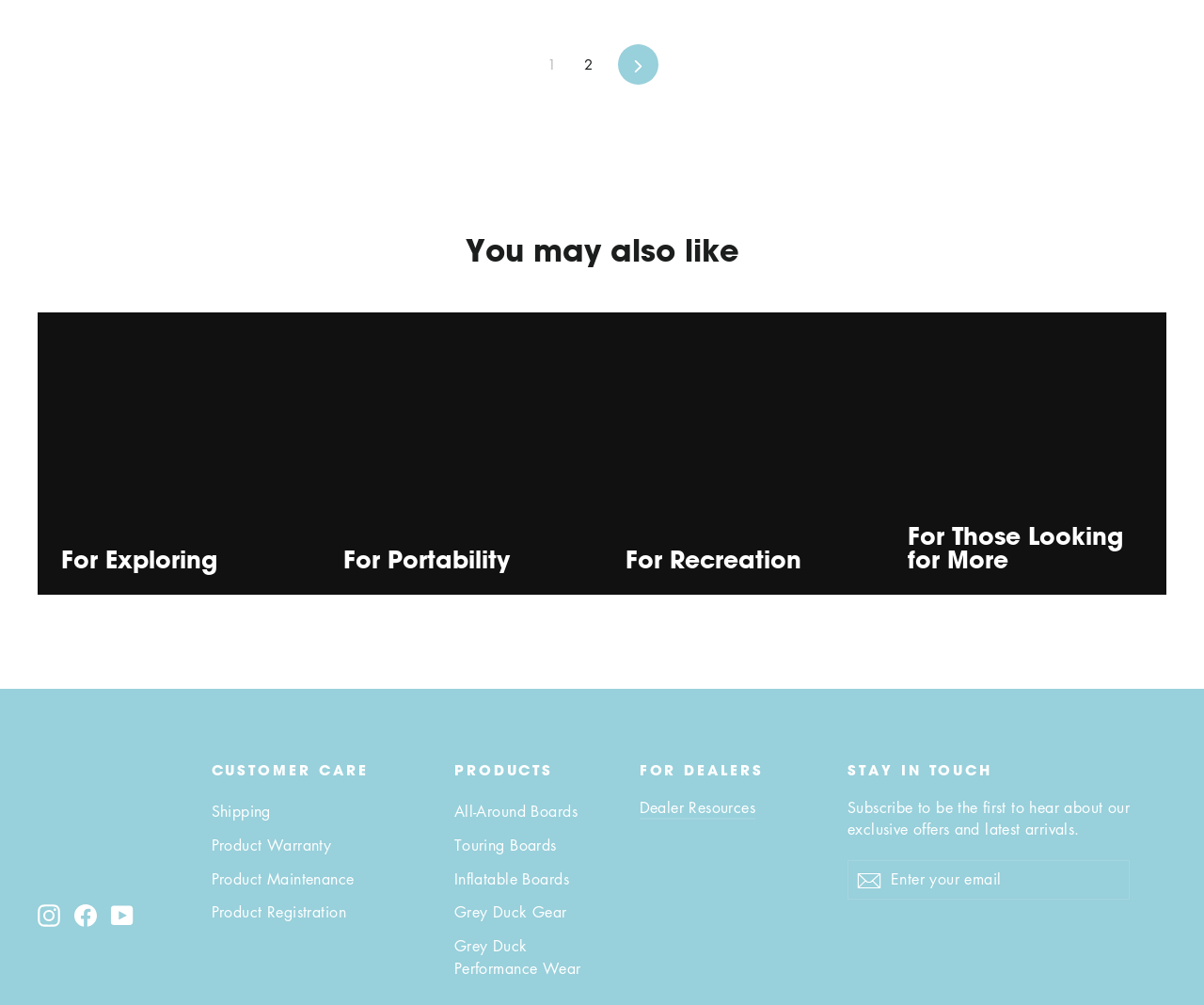Please specify the bounding box coordinates of the clickable section necessary to execute the following command: "View 'For Exploring' products".

[0.031, 0.311, 0.266, 0.592]